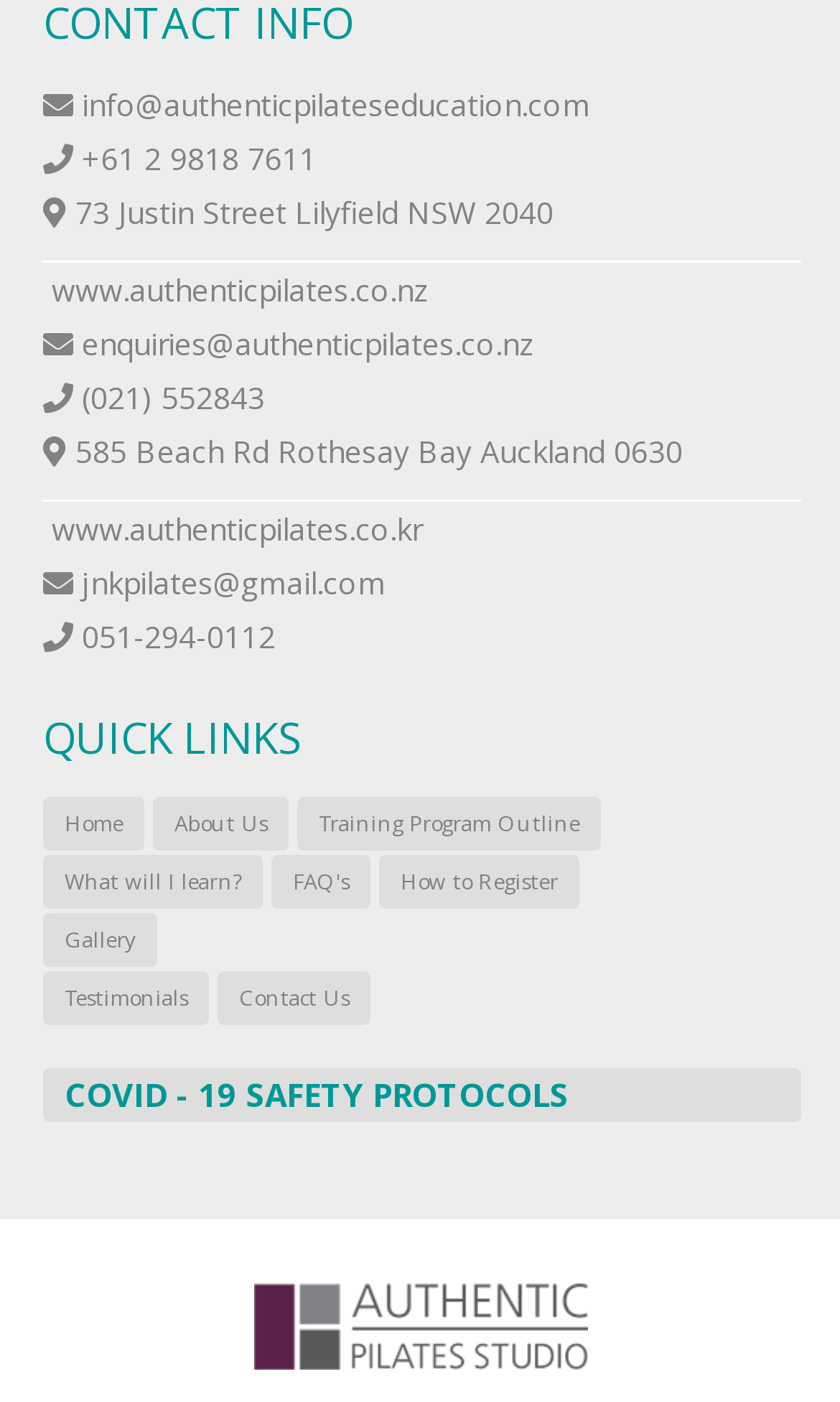Determine the bounding box coordinates of the region that needs to be clicked to achieve the task: "contact Authentic Pilates via email".

[0.097, 0.06, 0.703, 0.089]